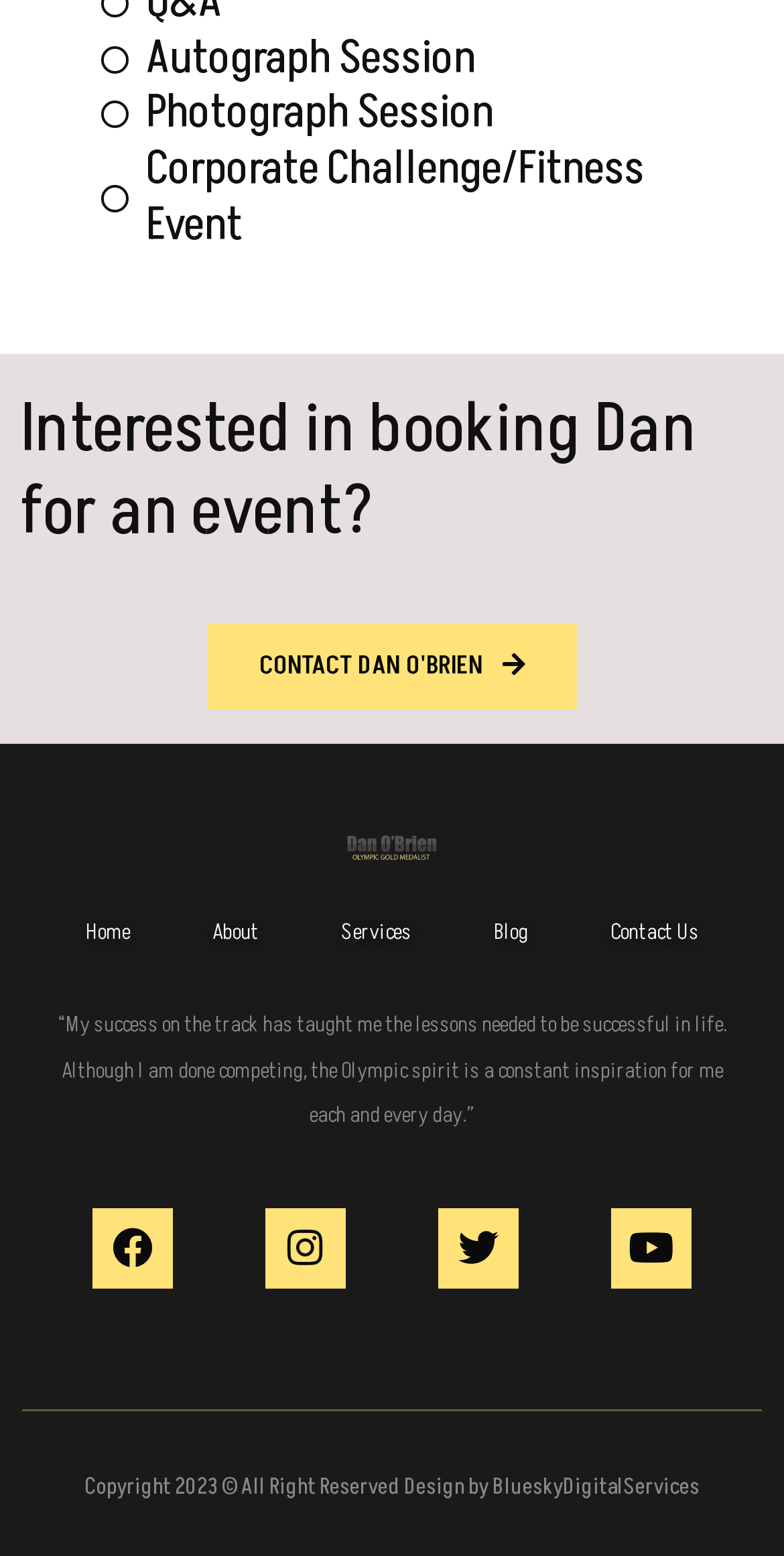How can I contact Dan O'Brien?
Provide an in-depth and detailed explanation in response to the question.

The webpage provides a clear call-to-action with a button labeled 'CONTACT DAN O'BRIEN', which suggests that clicking this button will allow users to get in touch with Dan O'Brien or his team.